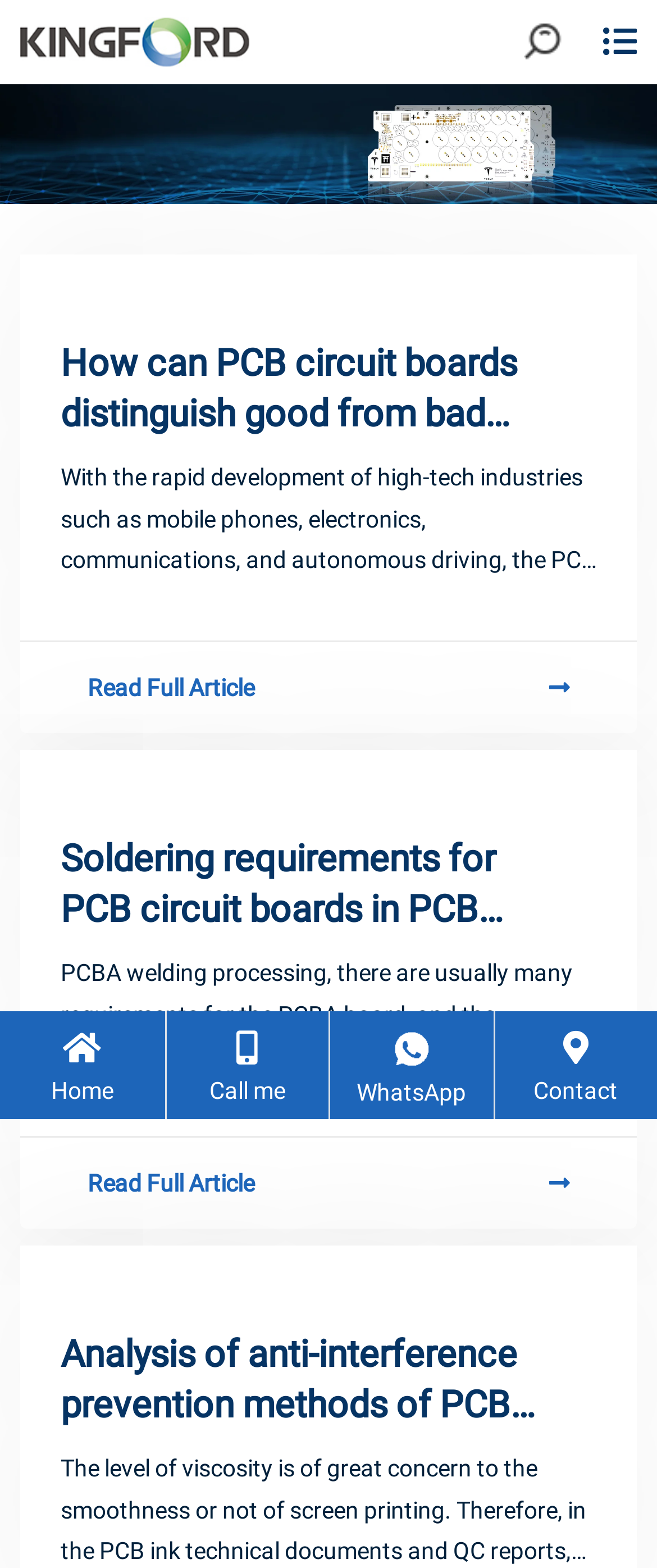Determine the bounding box coordinates of the clickable area required to perform the following instruction: "Read full article about PCB circuit boards". The coordinates should be represented as four float numbers between 0 and 1: [left, top, right, bottom].

[0.133, 0.425, 0.867, 0.452]